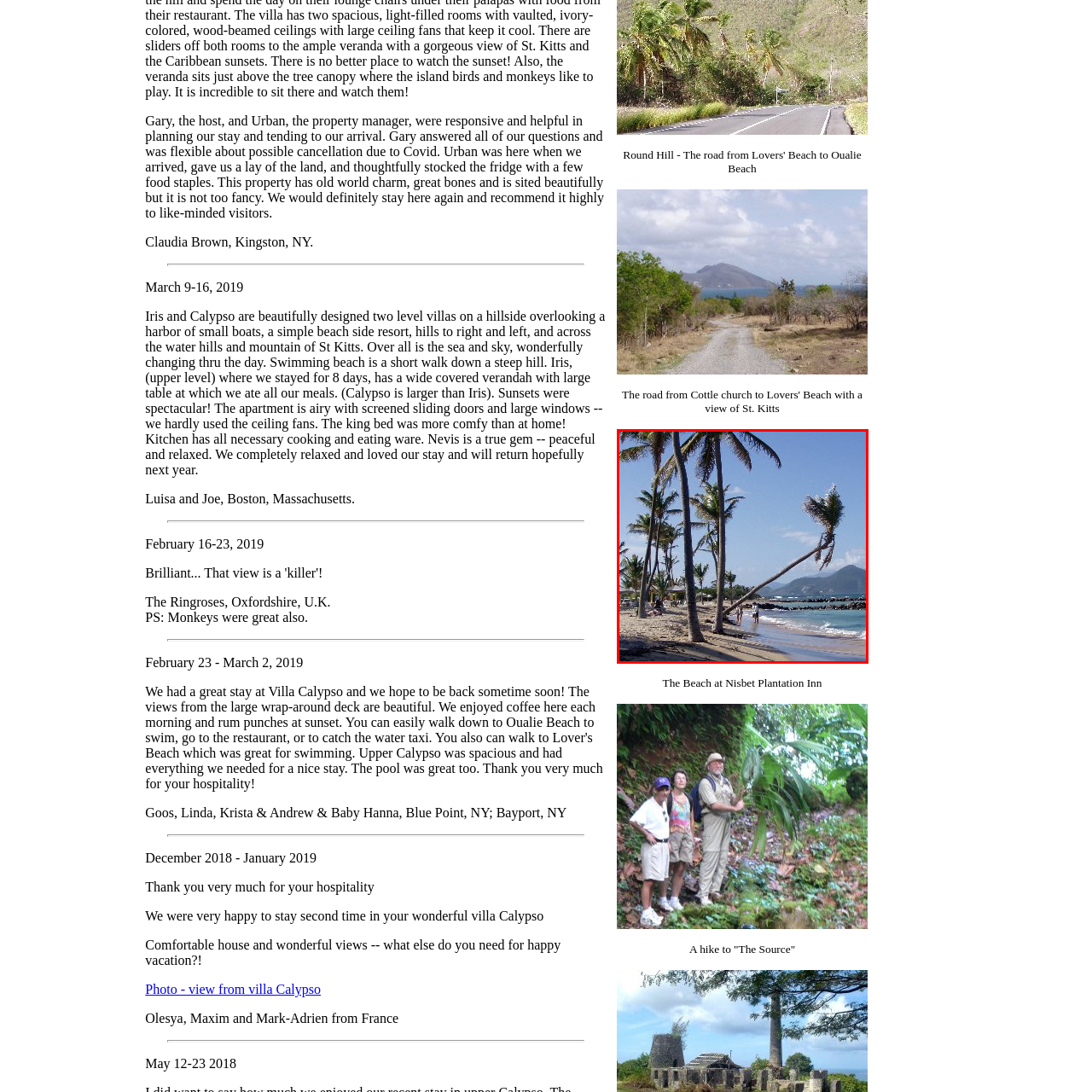Analyze the image encased in the red boundary, What is the color of the sand on the beach?
 Respond using a single word or phrase.

golden